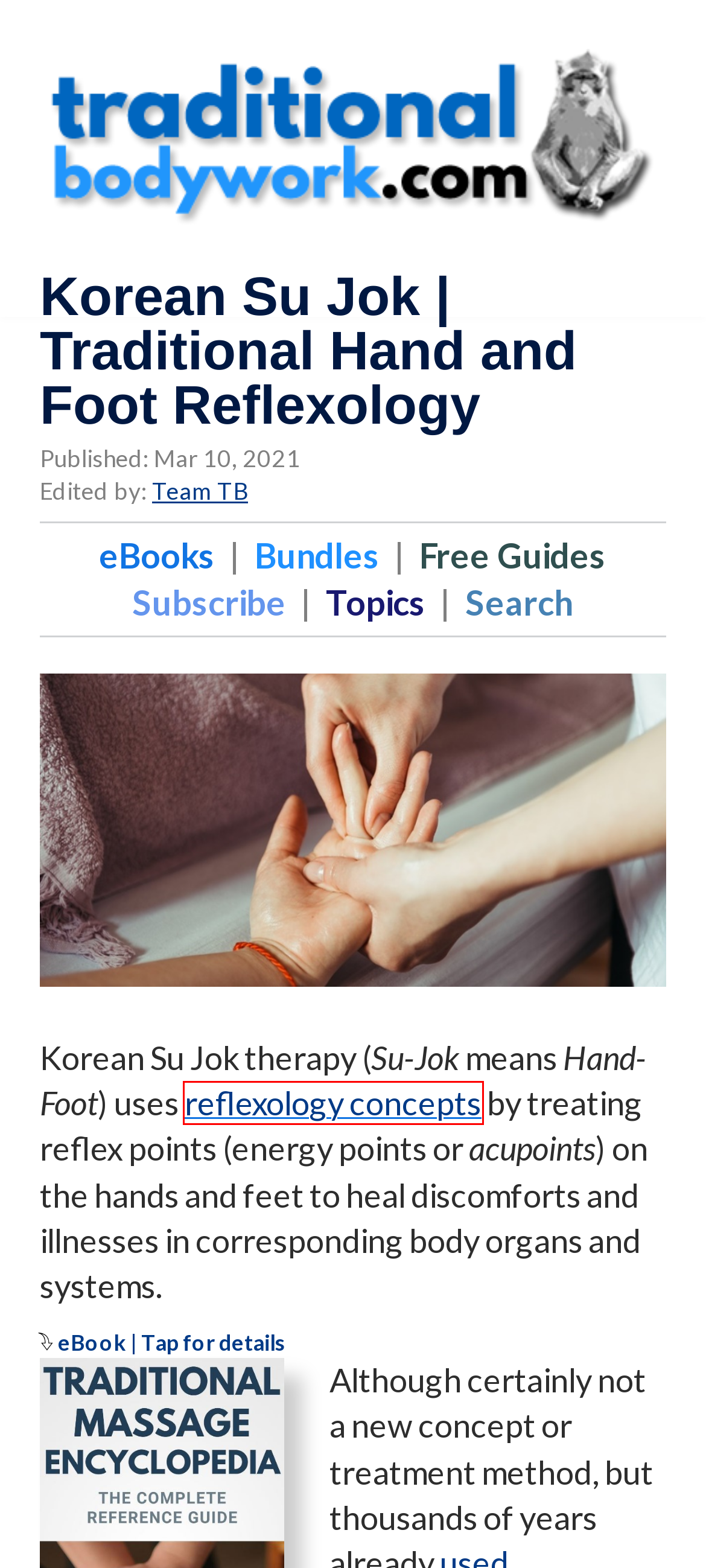Examine the screenshot of a webpage with a red rectangle bounding box. Select the most accurate webpage description that matches the new webpage after clicking the element within the bounding box. Here are the candidates:
A. TraditionalBodywork.com | Massage, Bodywork, and Somatic Therapies
B. Encyclopedia of Traditional Massage | Book
C. Tantra and Taoist Massage and Bodywork Book
D. Find in Our Archives
E. What is Reflexology Massage Therapy?
F. eBooks, Freebies, and Video Workshops
G. Article Categories and Topics on TraditionalBodywork.com
H. Website | About Massage, Bodywork, and Traditional Medicine

E